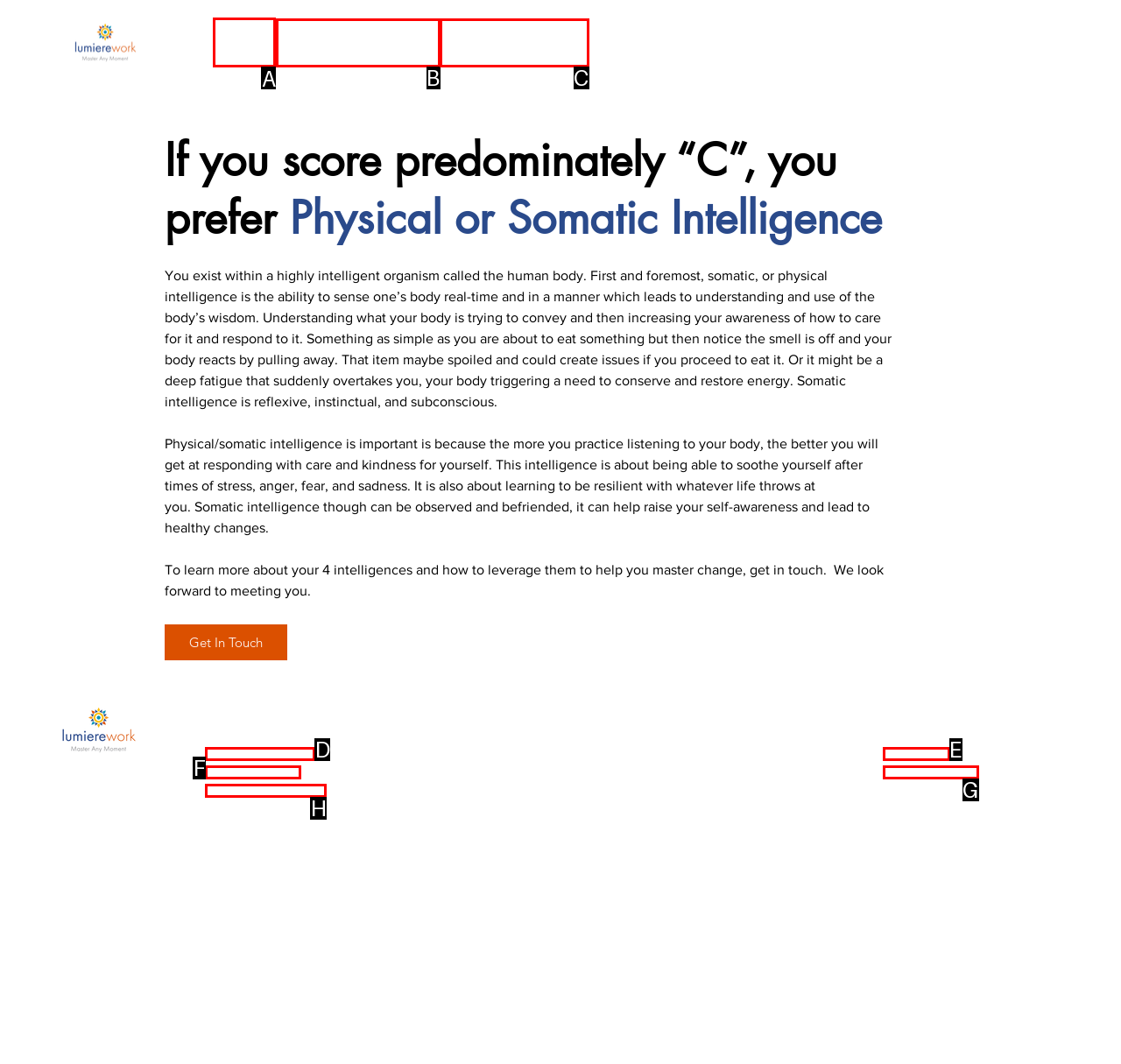For the task "Click Home", which option's letter should you click? Answer with the letter only.

A